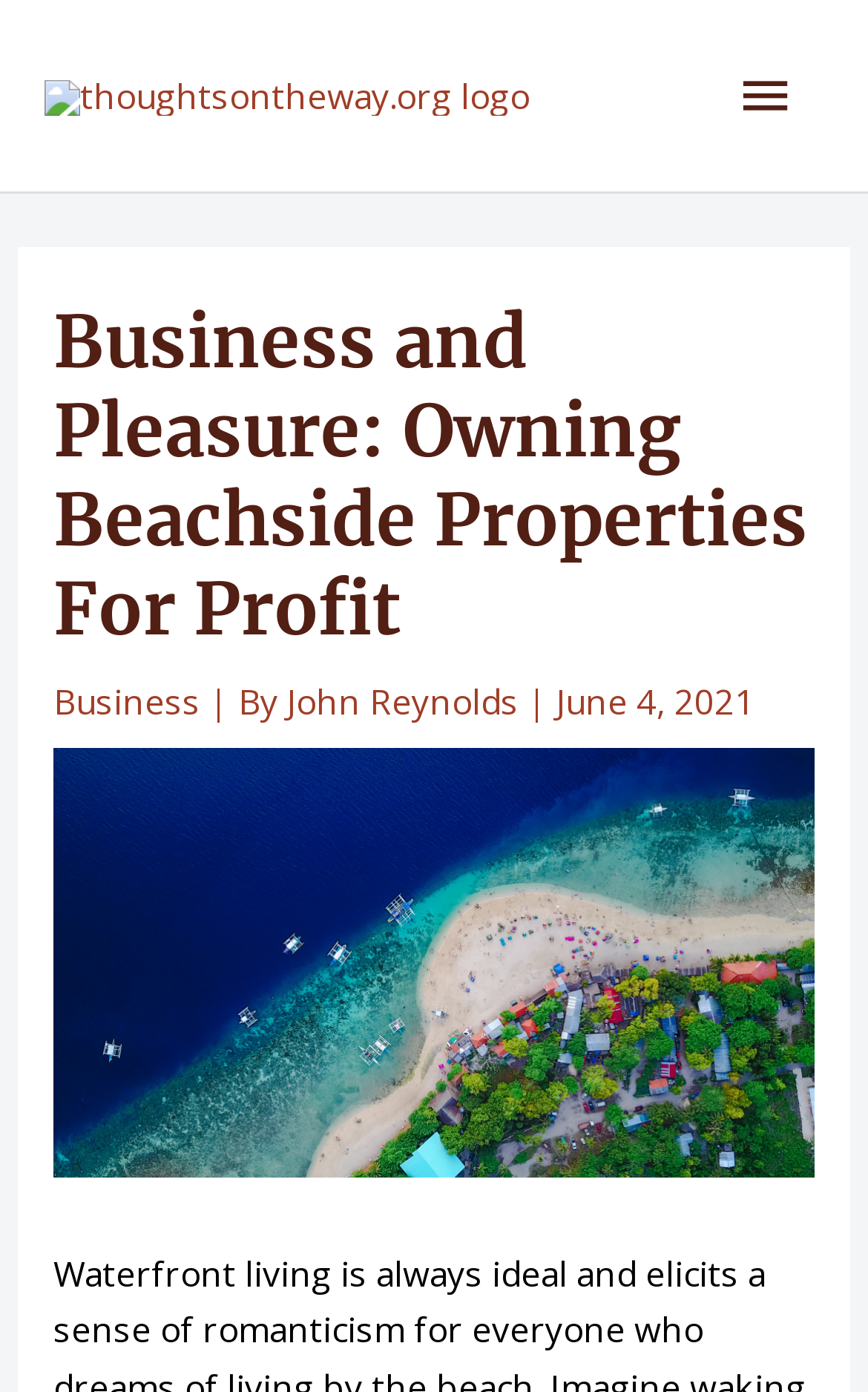Examine the screenshot and answer the question in as much detail as possible: Is the main menu expanded?

I found the main menu button in the top-right corner of the webpage, which has a state indicator showing that it is not expanded. The button's text is 'Main Menu ' and its 'expanded' property is set to False.